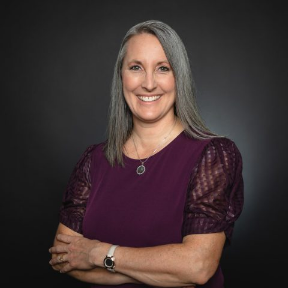Describe every important feature and element in the image comprehensively.

The image features Marquelle Brown, a Behavioral Specialist, posed confidently with a warm smile. She has long, silver hair and is dressed in a stylish purple top with sheer puffed sleeves, enhancing her approachable demeanor. The background is dark, creating a striking contrast that highlights Marquelle's professional appearance. Her mission focuses on empowering women and teens who struggle with identity and personal challenges. She is dedicated to guiding individuals to break free from negative thoughts, emotions, and behaviors, helping them achieve their highest potential.